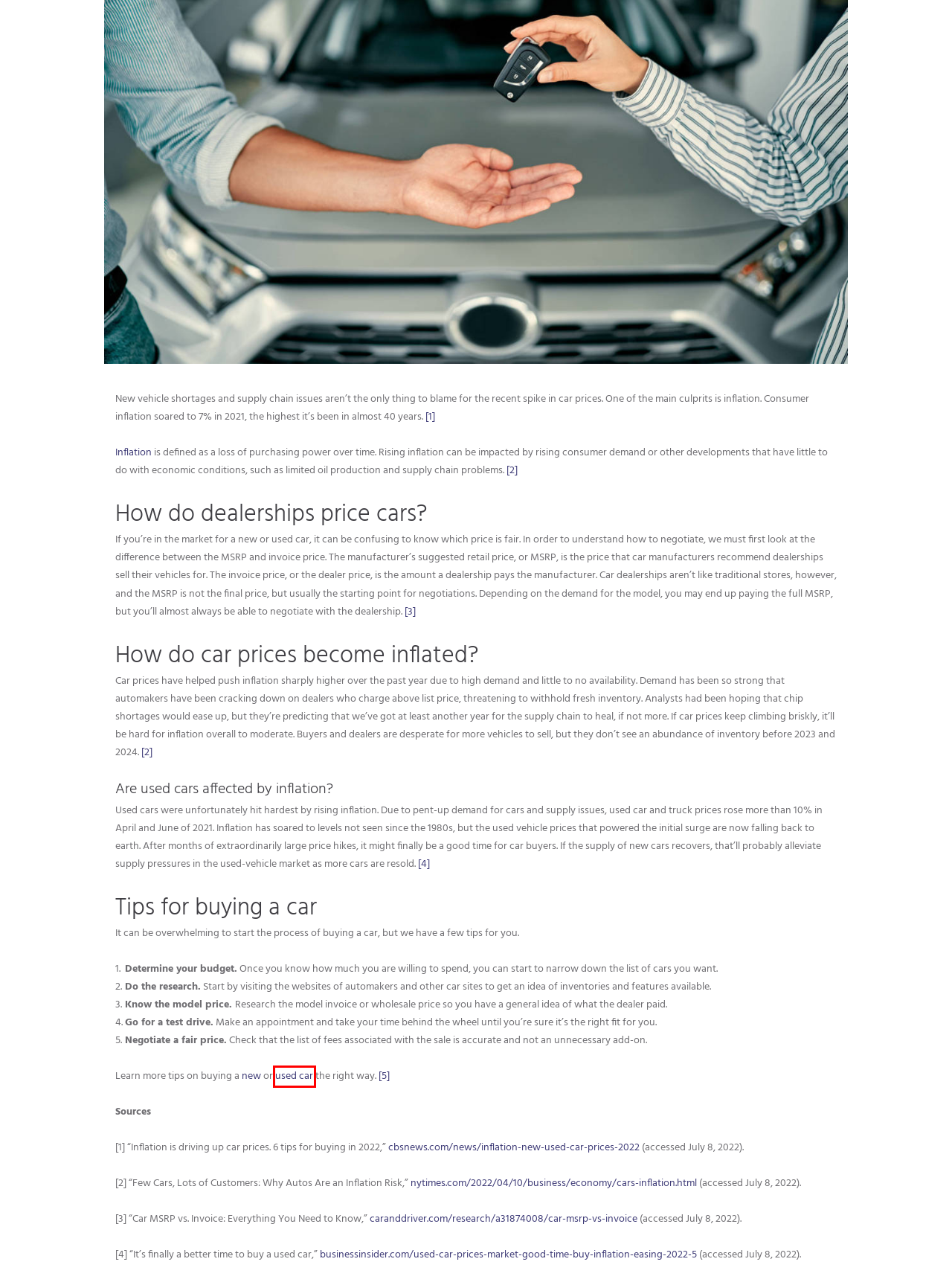You are looking at a screenshot of a webpage with a red bounding box around an element. Determine the best matching webpage description for the new webpage resulting from clicking the element in the red bounding box. Here are the descriptions:
A. Home | The Richard Pitts Insurance Agency
B. My Money - Now from Nationwide
C. How Does Inflation Affect Car Prices? - Now from Nationwide
D. Contact Us | The Richard Pitts Insurance Agency
E. What to Look for When Buying a Used Car – Now from Nationwide
F. How to Buy a New Car the Right Way
G. About Us | The Richard Pitts Insurance Agency
H. Our Insurance Services | The Richard Pitts Insurance Agency

E